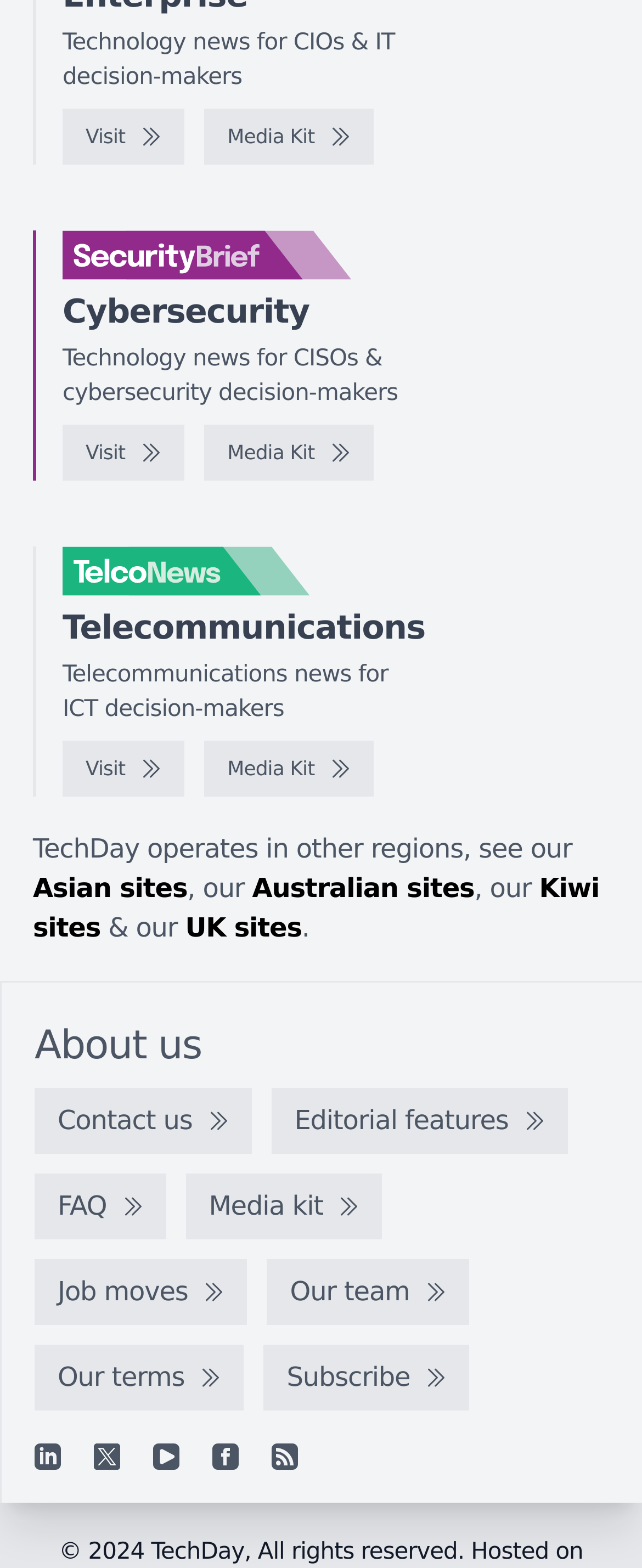Please find the bounding box coordinates in the format (top-left x, top-left y, bottom-right x, bottom-right y) for the given element description. Ensure the coordinates are floating point numbers between 0 and 1. Description: UK sites

[0.288, 0.581, 0.47, 0.601]